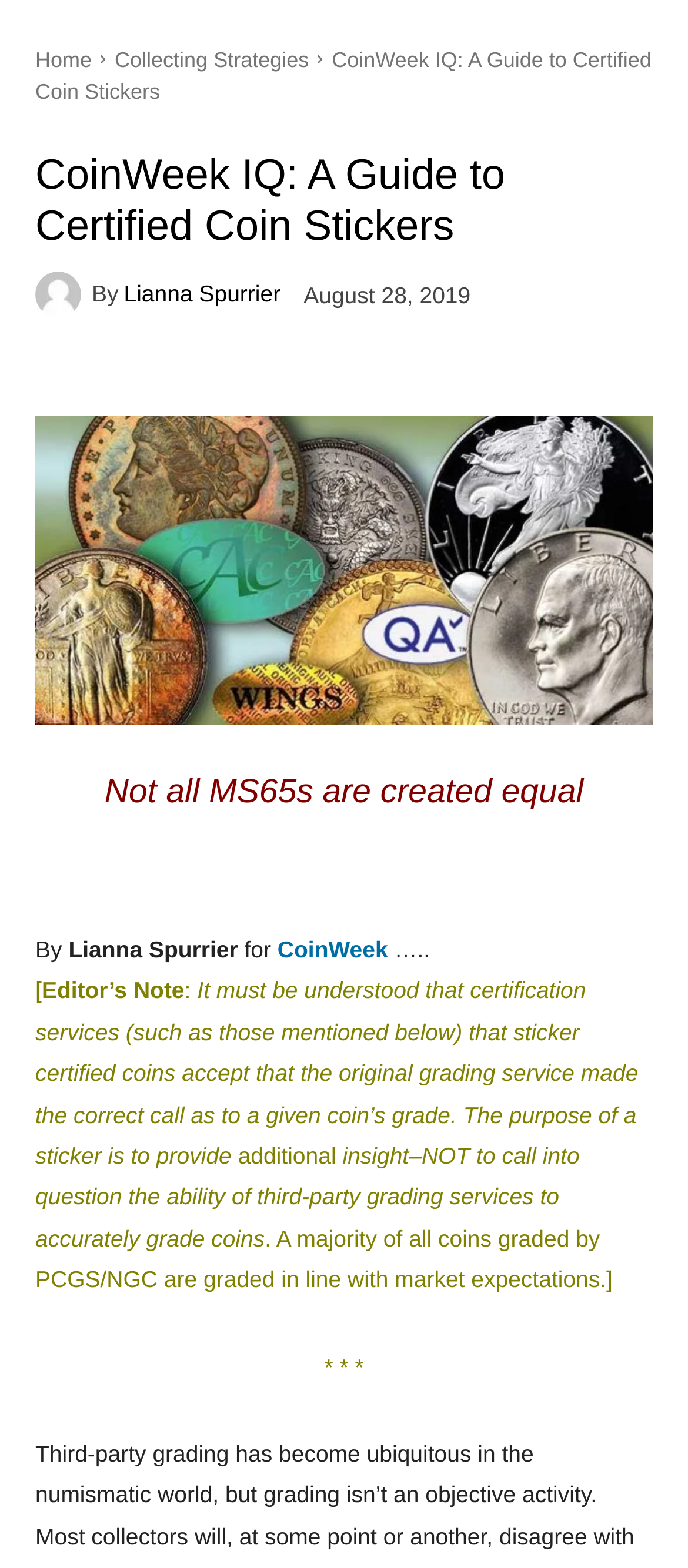Find the coordinates for the bounding box of the element with this description: "Lianna Spurrier".

[0.18, 0.18, 0.408, 0.195]